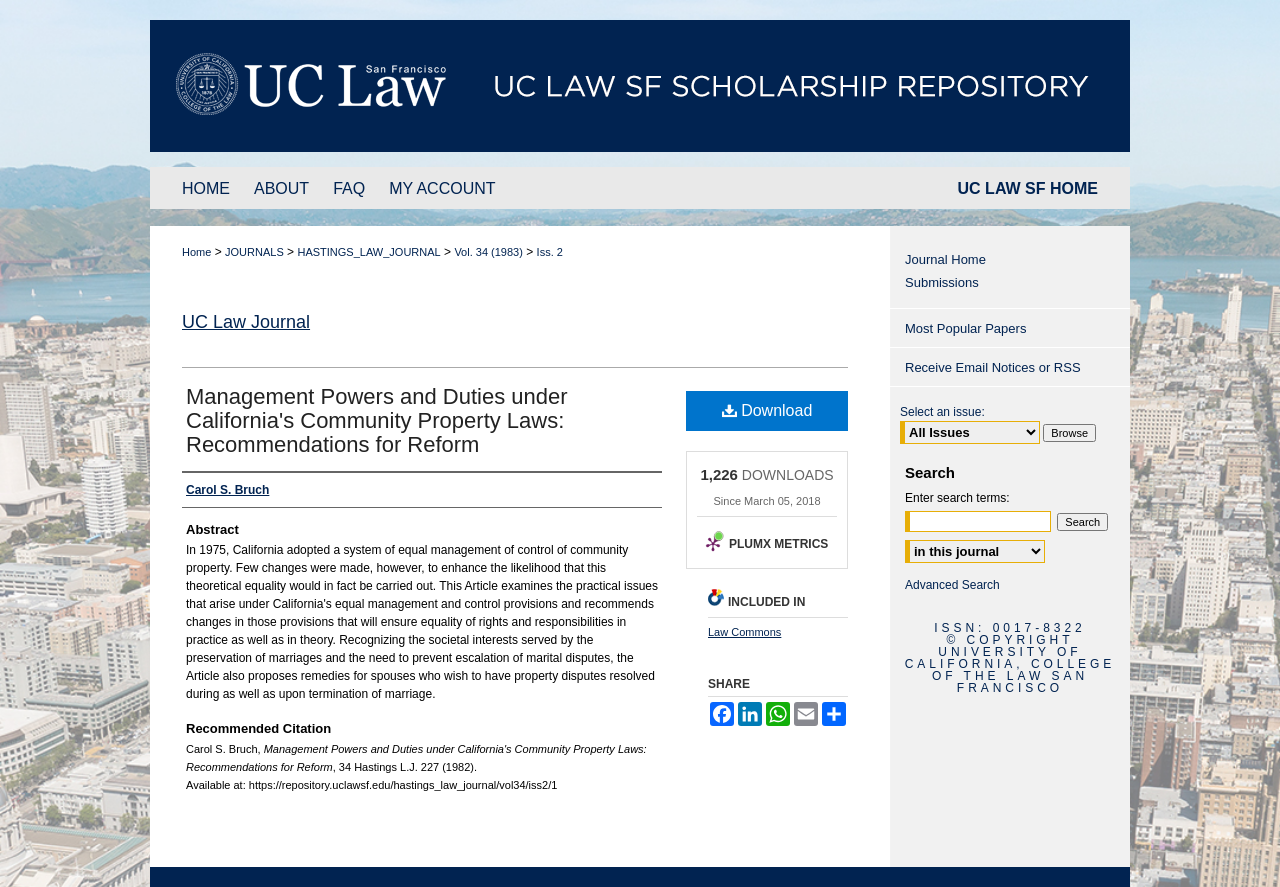Please determine the bounding box coordinates of the clickable area required to carry out the following instruction: "Browse the 'Entertainment' category". The coordinates must be four float numbers between 0 and 1, represented as [left, top, right, bottom].

None